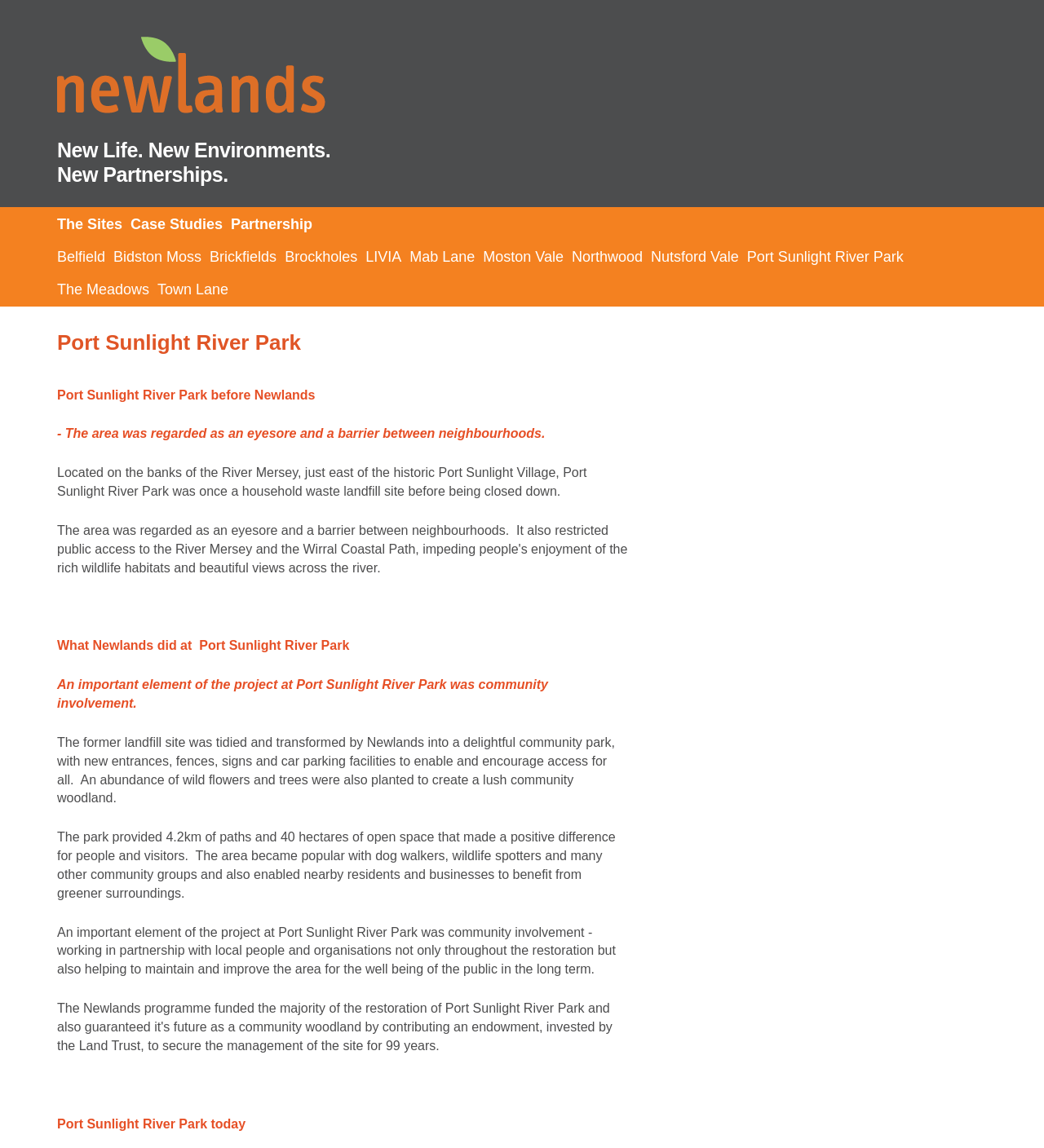What was the park before Newlands?
Please respond to the question with a detailed and informative answer.

I found the answer by reading the static text element that describes the park's history. It says 'Port Sunlight River Park was once a household waste landfill site before being closed down.' This indicates that the park was previously used for waste disposal.